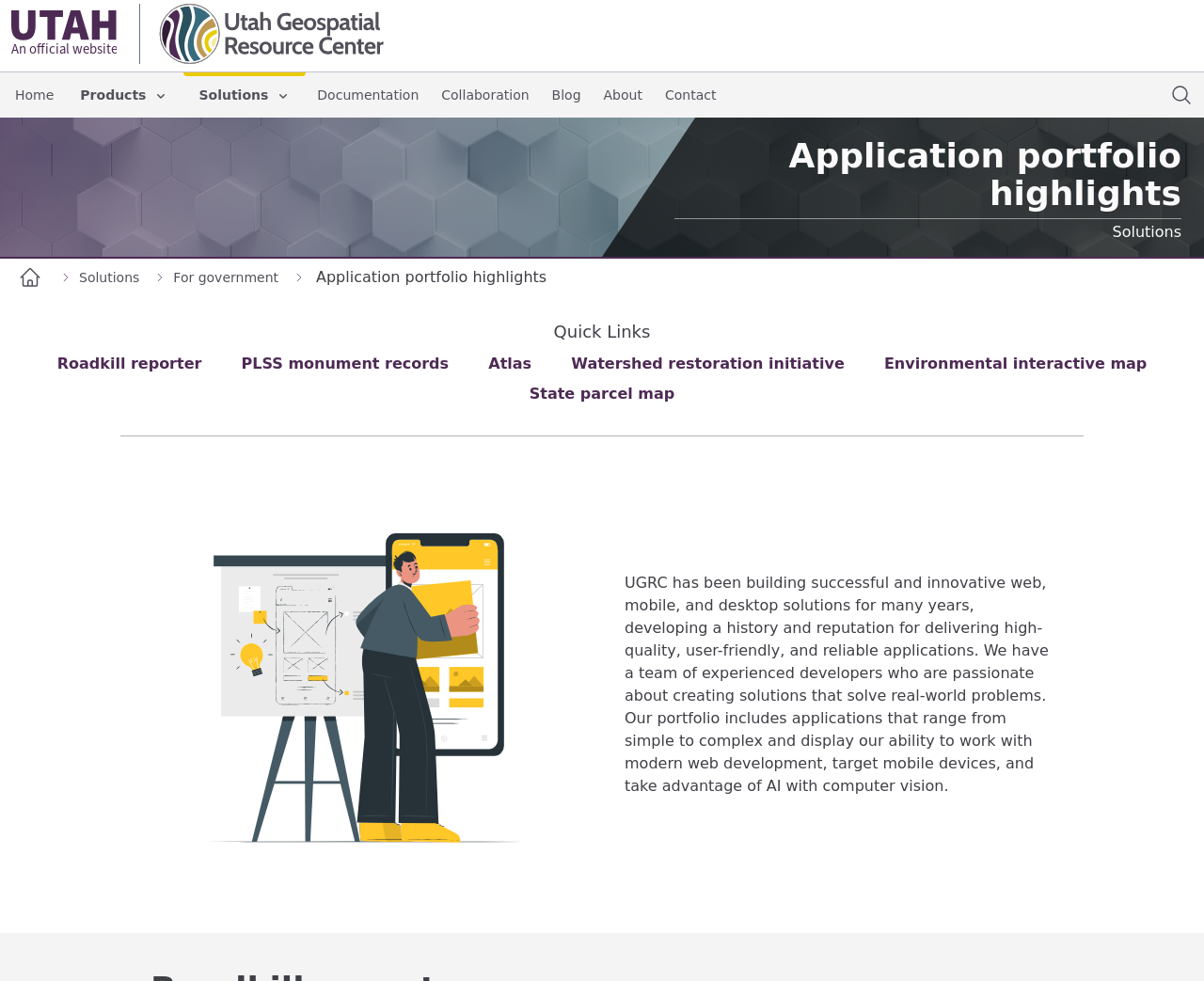Please predict the bounding box coordinates (top-left x, top-left y, bottom-right x, bottom-right y) for the UI element in the screenshot that fits the description: For government

[0.138, 0.268, 0.238, 0.297]